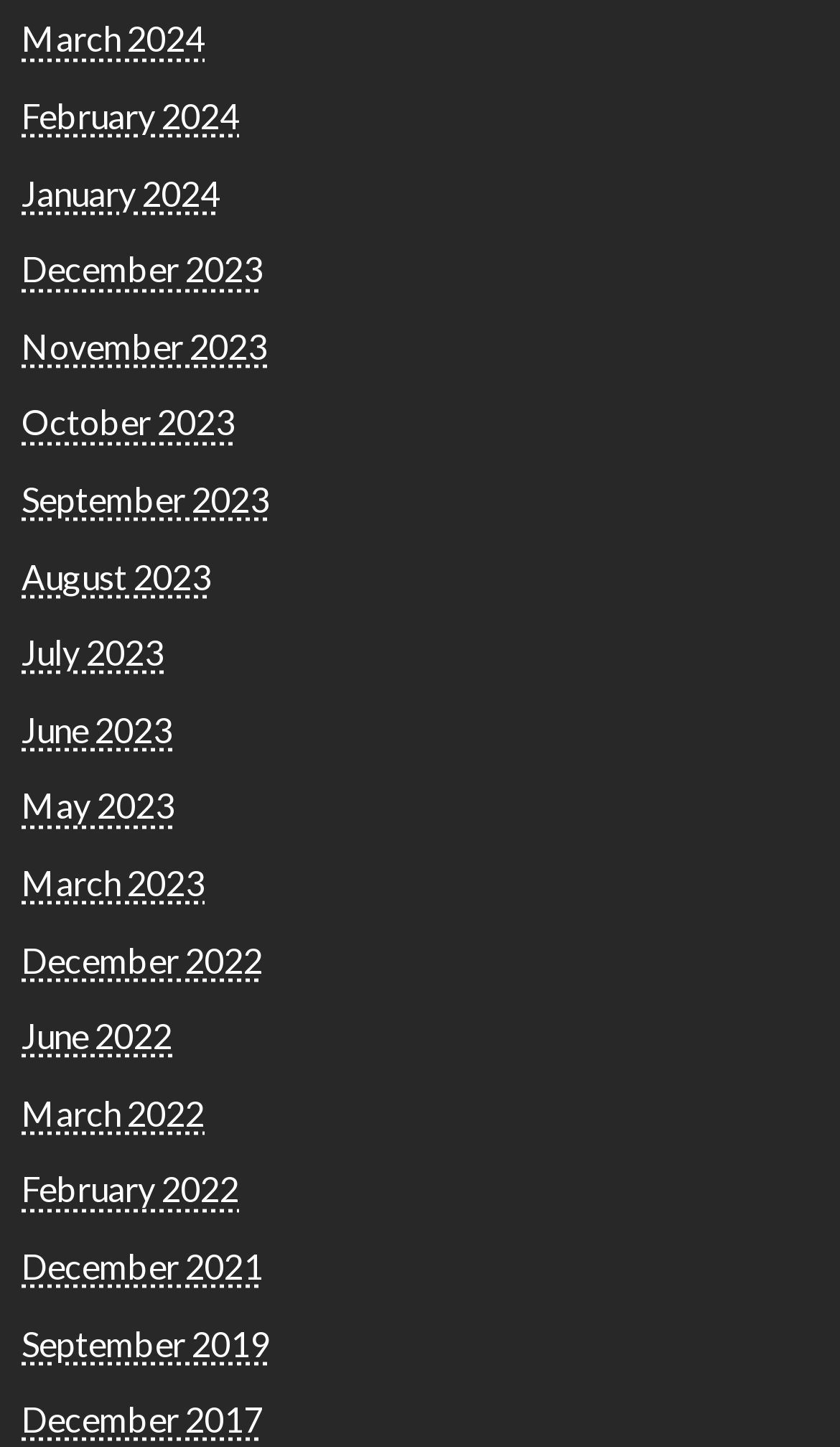Find the bounding box coordinates of the clickable region needed to perform the following instruction: "access June 2023". The coordinates should be provided as four float numbers between 0 and 1, i.e., [left, top, right, bottom].

[0.026, 0.489, 0.205, 0.518]